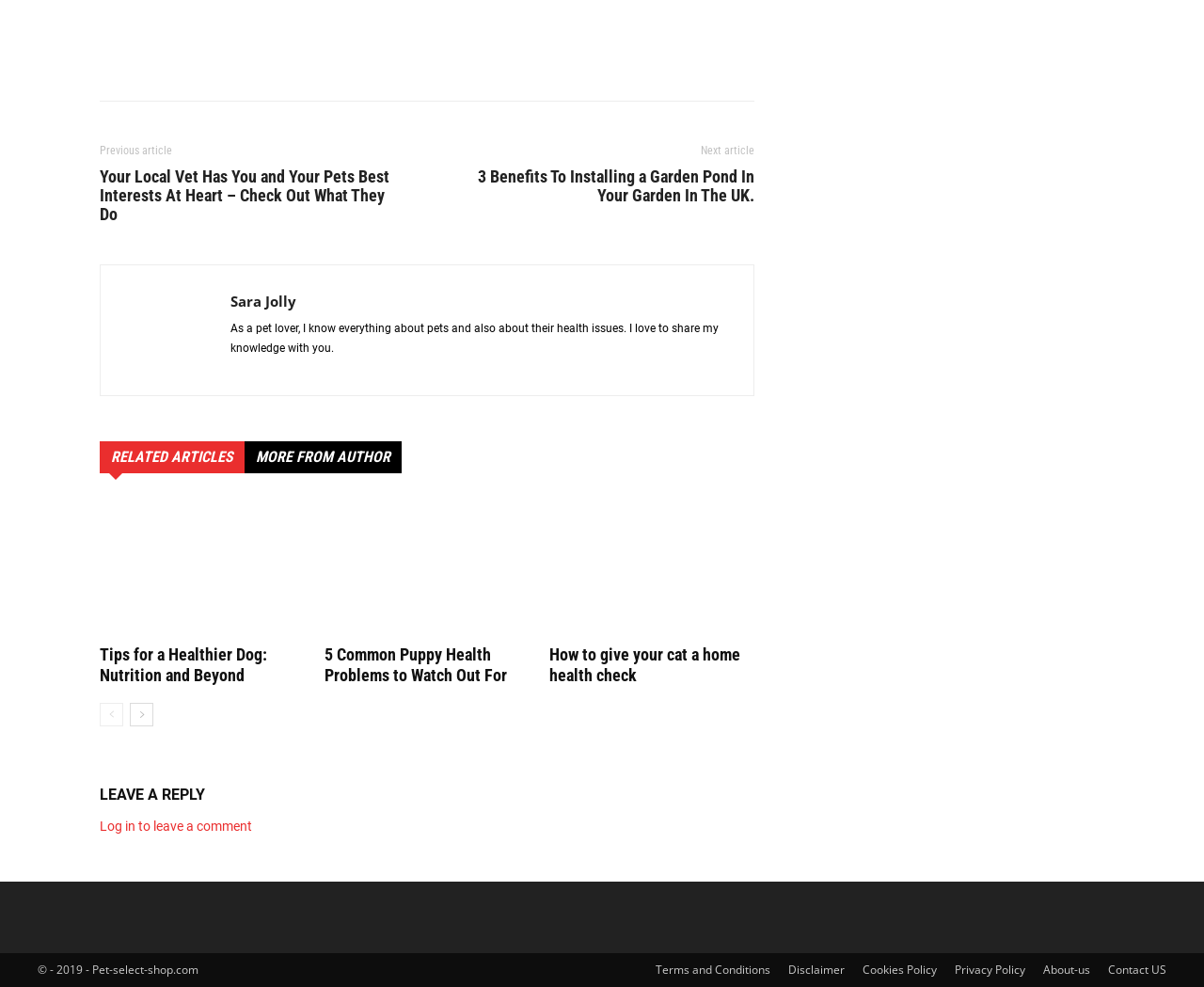What is the name of the website?
Utilize the image to construct a detailed and well-explained answer.

The name of the website can be found at the bottom of the page where it is written '© - 2019 - Pet-select-shop.com'.